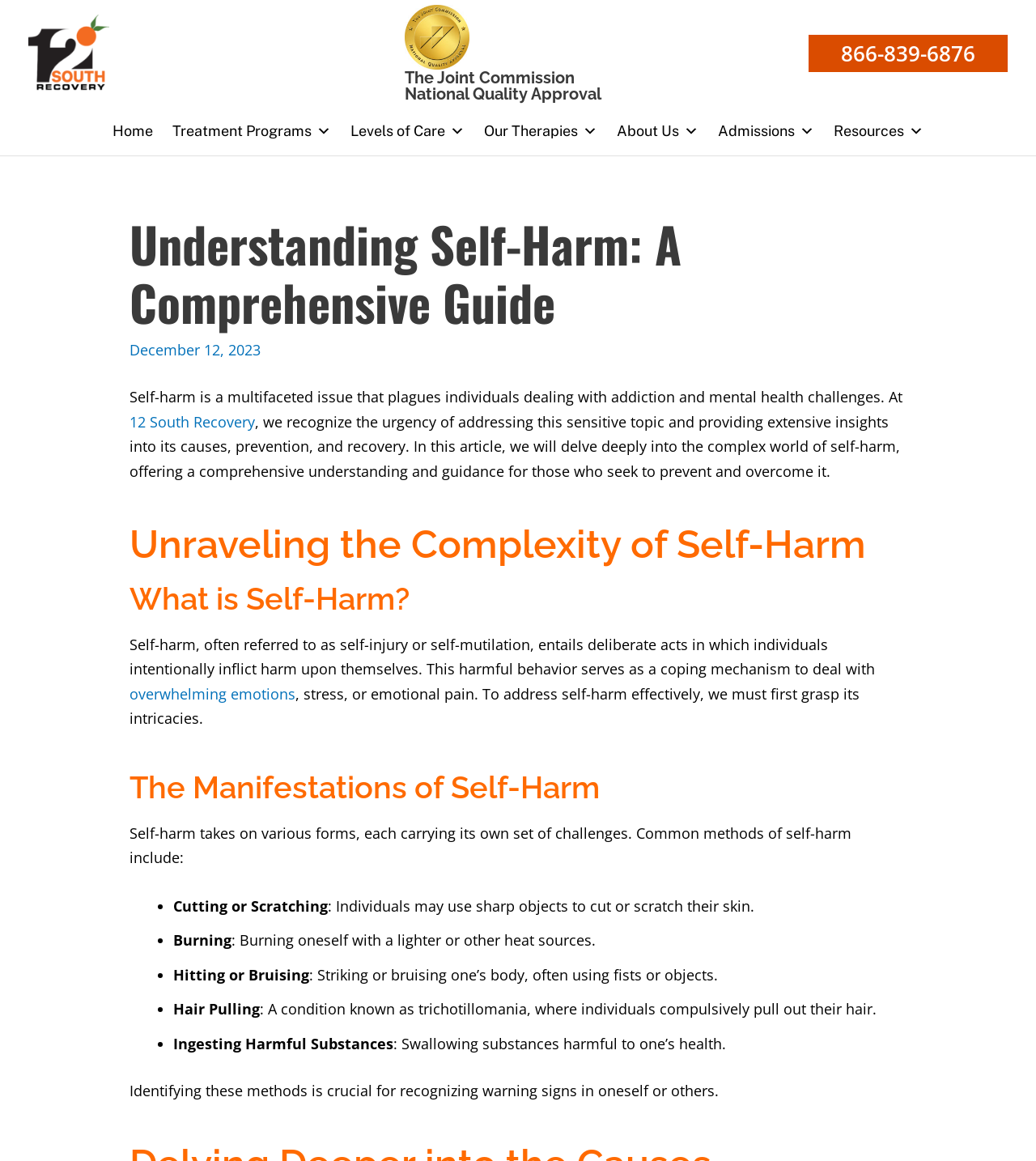Show the bounding box coordinates of the region that should be clicked to follow the instruction: "Call 866-839-6876."

[0.78, 0.03, 0.973, 0.062]